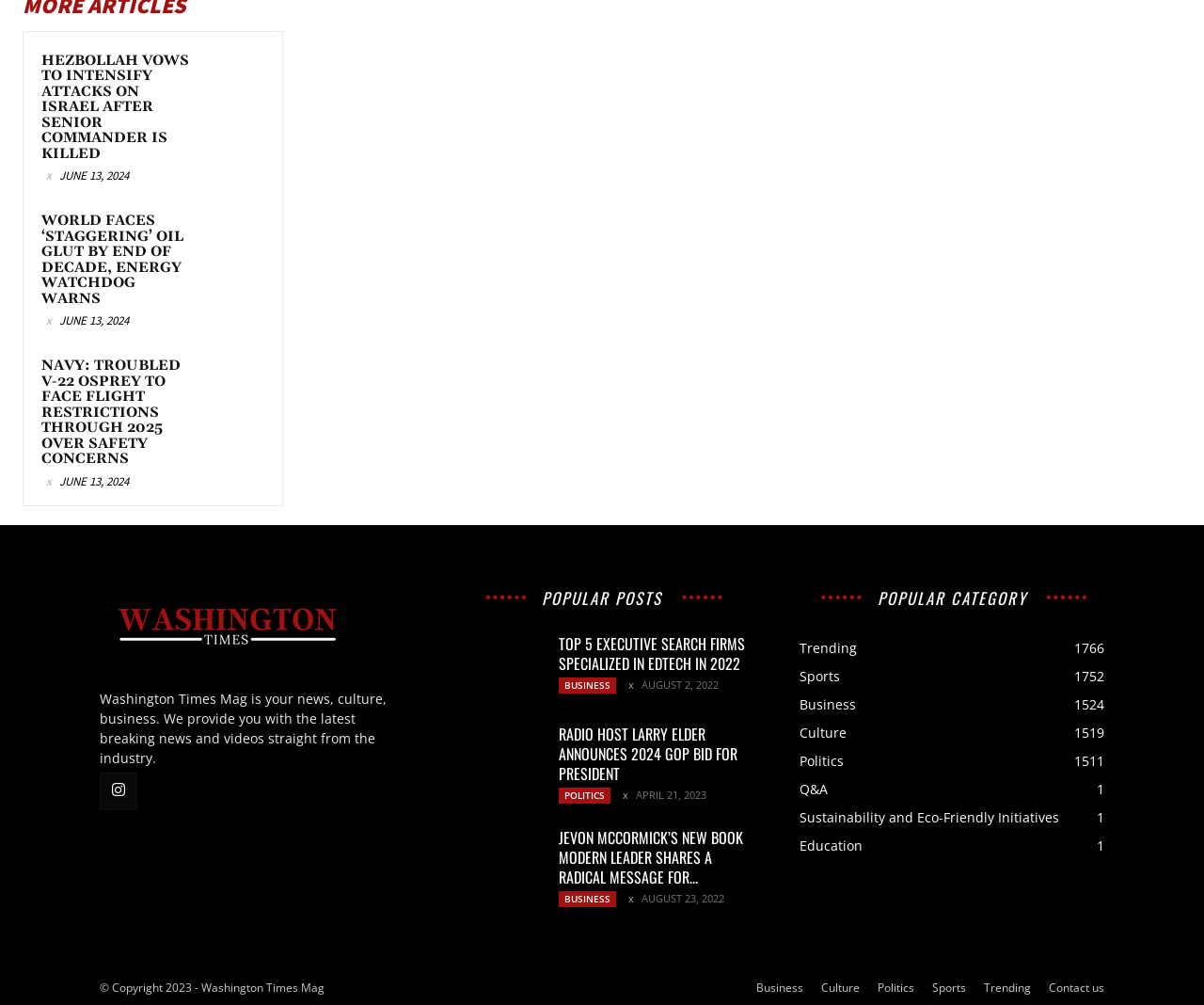Use a single word or phrase to answer the question: 
How many popular posts are displayed on the webpage?

3